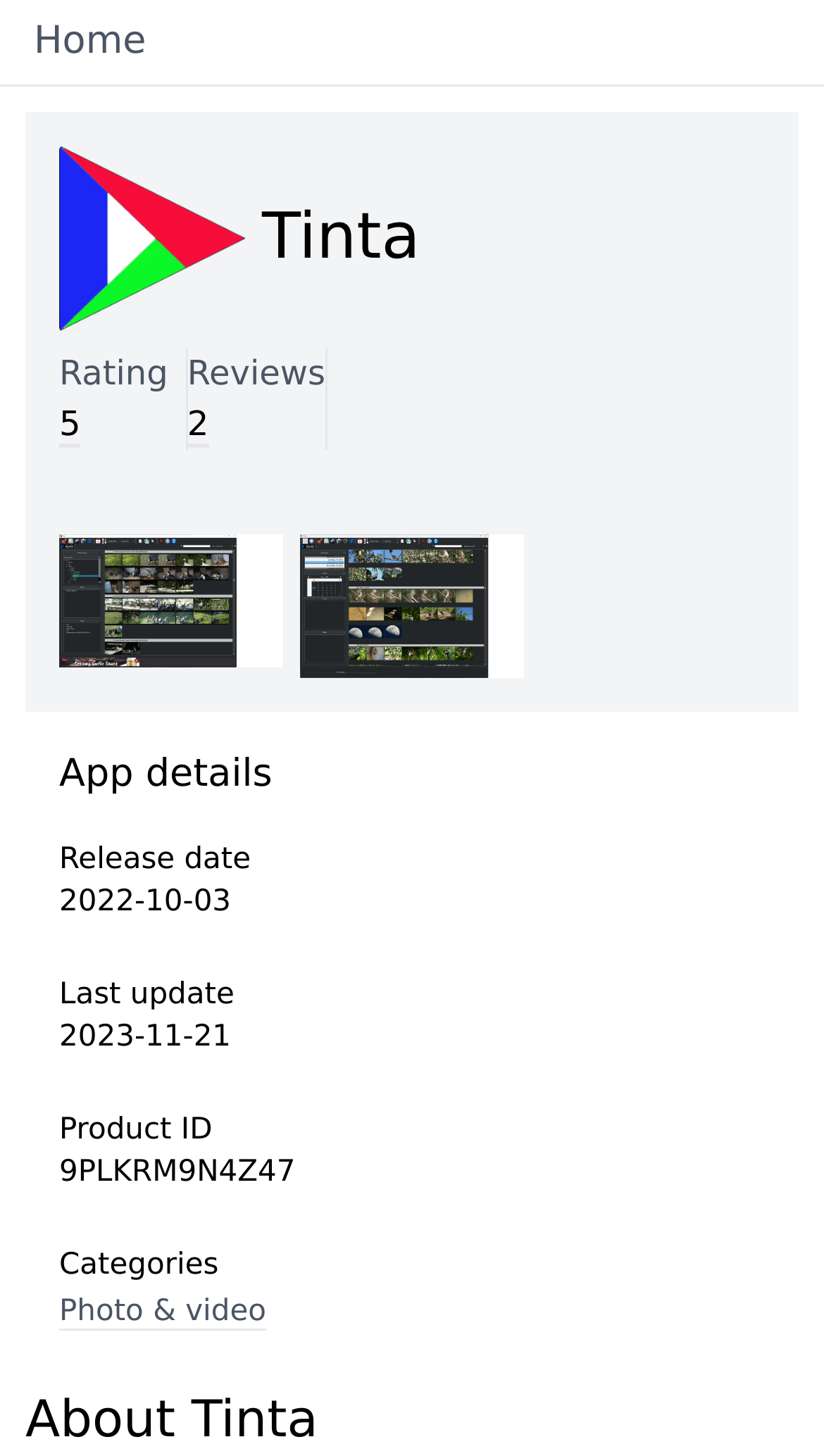Using floating point numbers between 0 and 1, provide the bounding box coordinates in the format (top-left x, top-left y, bottom-right x, bottom-right y). Locate the UI element described here: Robert Rogers

None